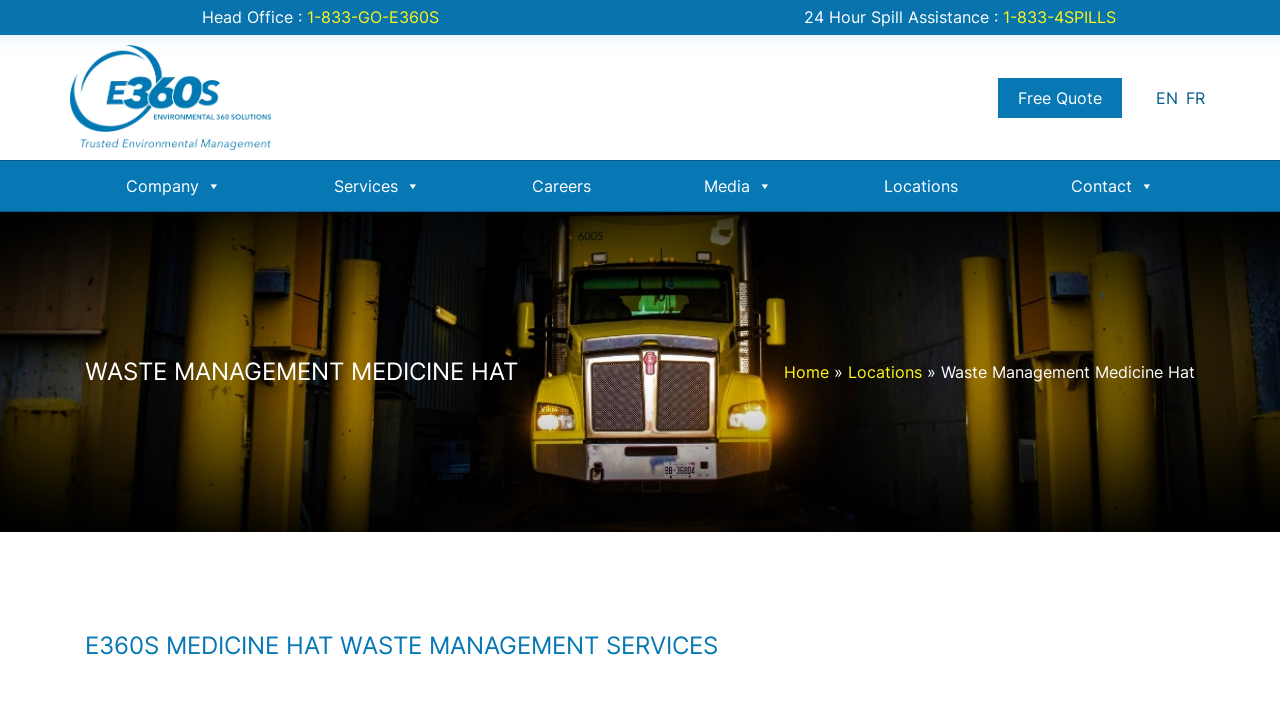What is the phone number for 24 Hour Spill Assistance?
Please provide a comprehensive answer based on the information in the image.

I found the phone number for 24 Hour Spill Assistance by looking at the top section of the webpage, where it says '24 Hour Spill Assistance :' followed by a link with the phone number '1-833-4SPILLS'.